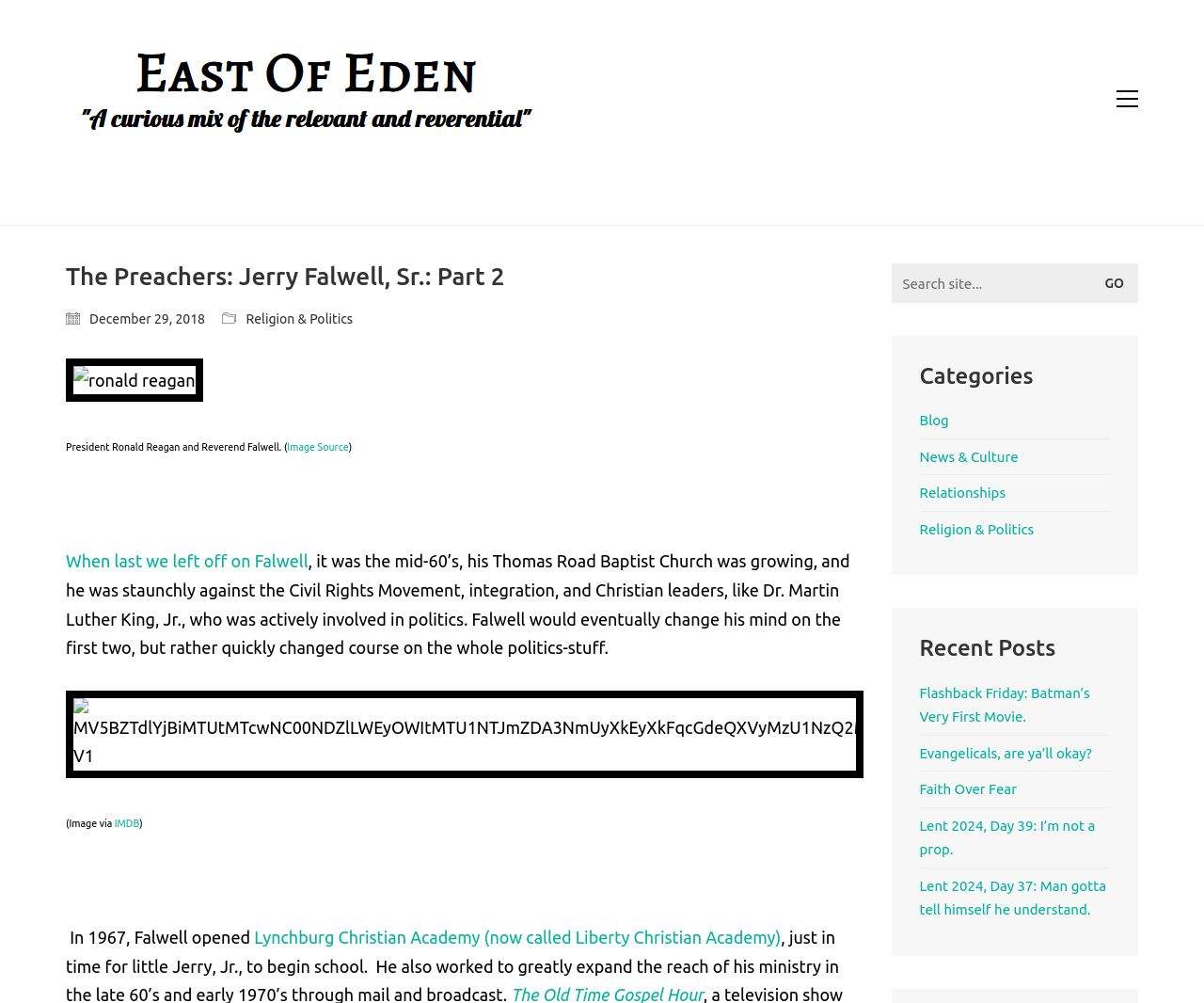Can you determine the bounding box coordinates of the area that needs to be clicked to fulfill the following instruction: "Read the recent post about Lent 2024, Day 39"?

[0.764, 0.811, 0.922, 0.859]